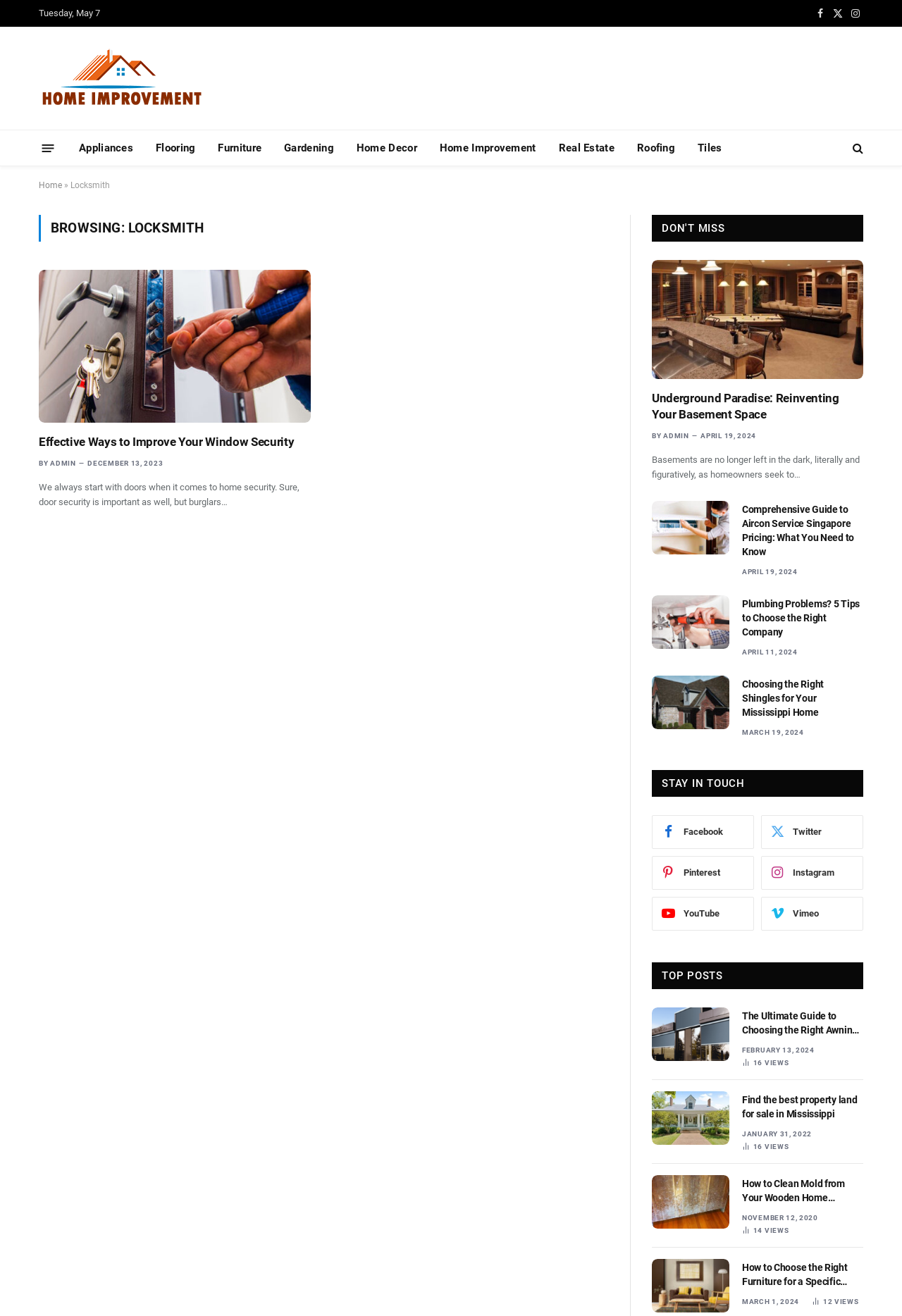Please respond in a single word or phrase: 
What is the topic of the 'TOP POSTS' section?

The Ultimate Guide to Choosing the Right Awnings